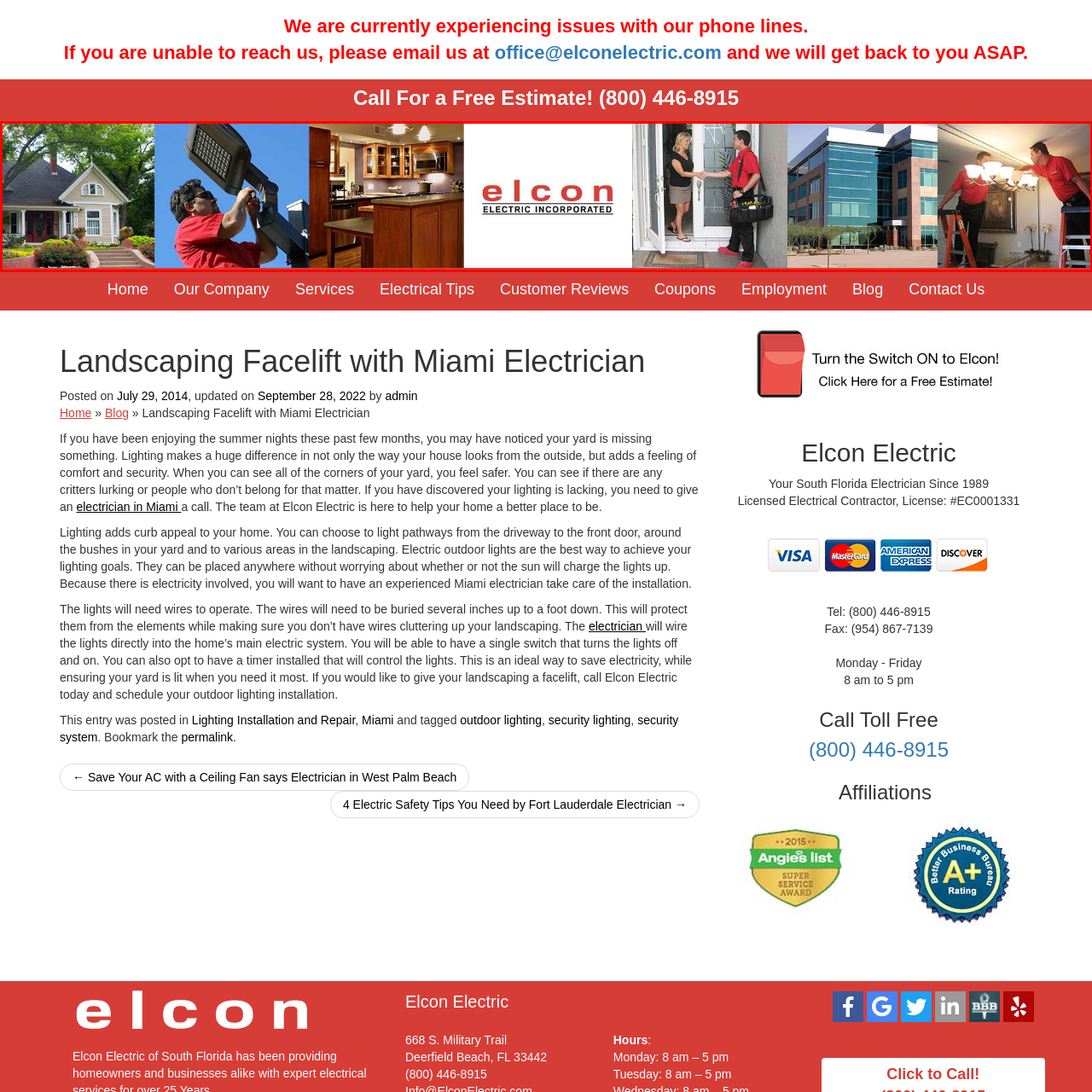Focus on the picture inside the red-framed area and provide a one-word or short phrase response to the following question:
What is the color of the logo 'elcon ELECTRIC INCORPORATED'?

bold red